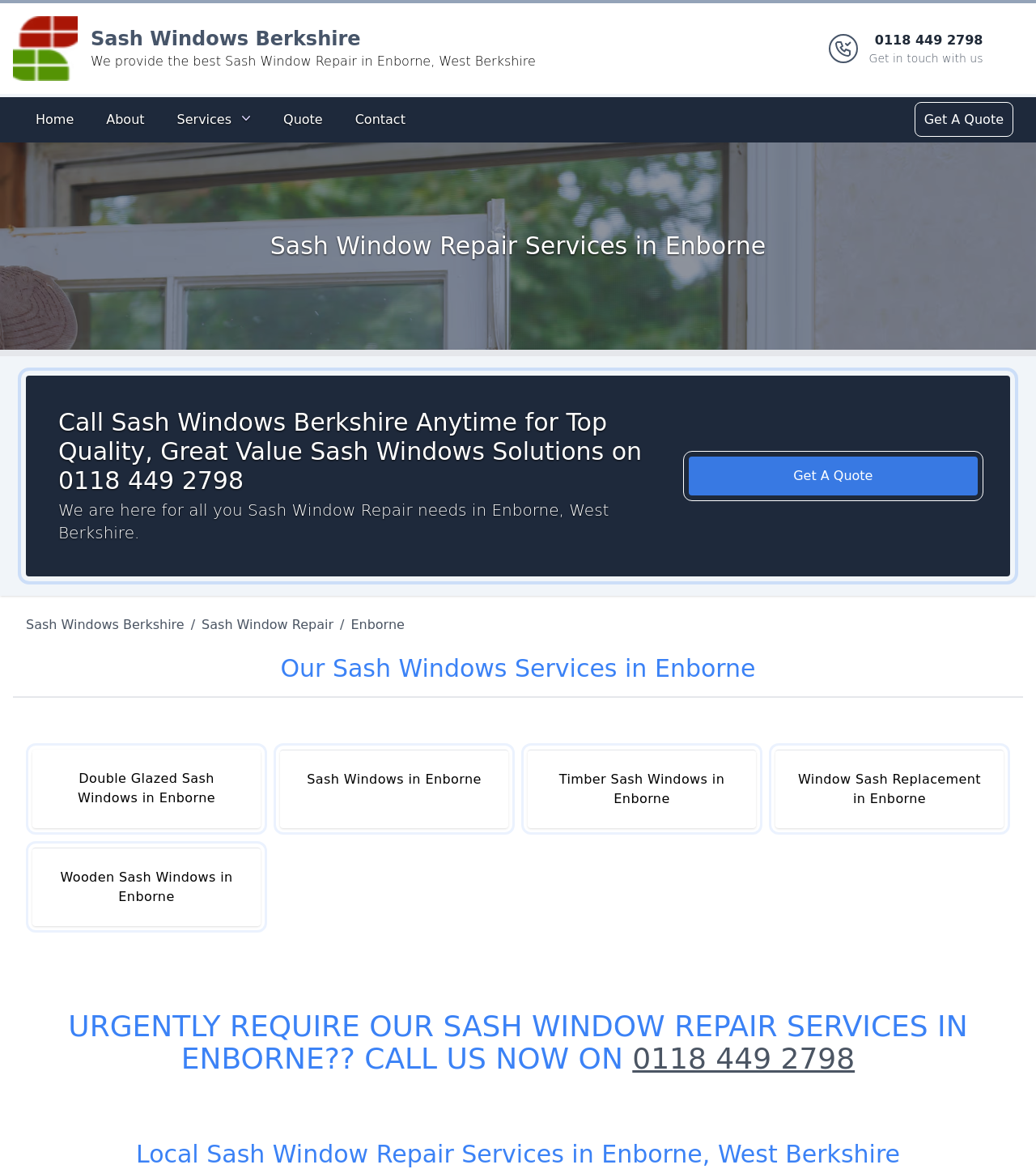Specify the bounding box coordinates of the area that needs to be clicked to achieve the following instruction: "Call the phone number for a free quote".

[0.839, 0.026, 0.949, 0.057]